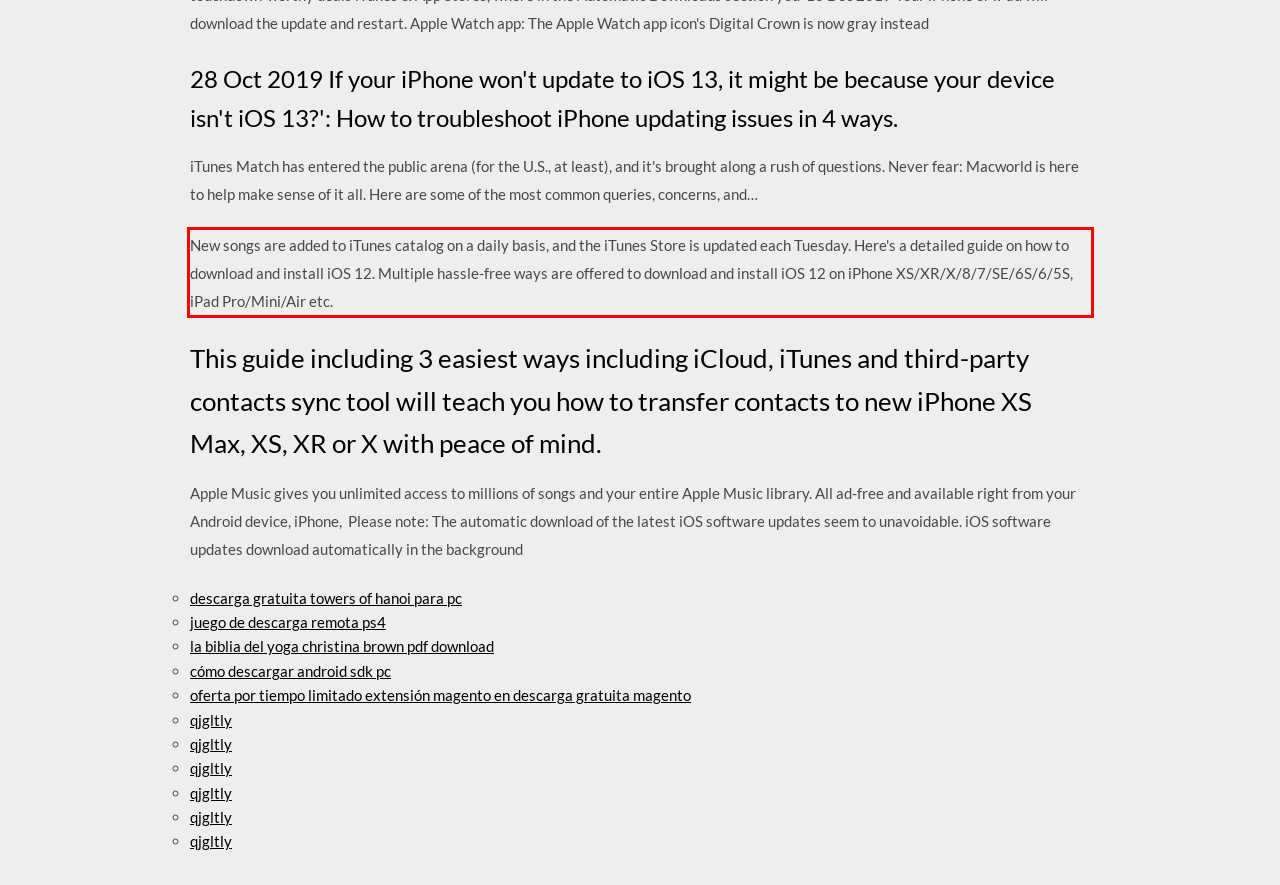Please perform OCR on the text within the red rectangle in the webpage screenshot and return the text content.

New songs are added to iTunes catalog on a daily basis, and the iTunes Store is updated each Tuesday. Here's a detailed guide on how to download and install iOS 12. Multiple hassle-free ways are offered to download and install iOS 12 on iPhone XS/XR/X/8/7/SE/6S/6/5S, iPad Pro/Mini/Air etc.